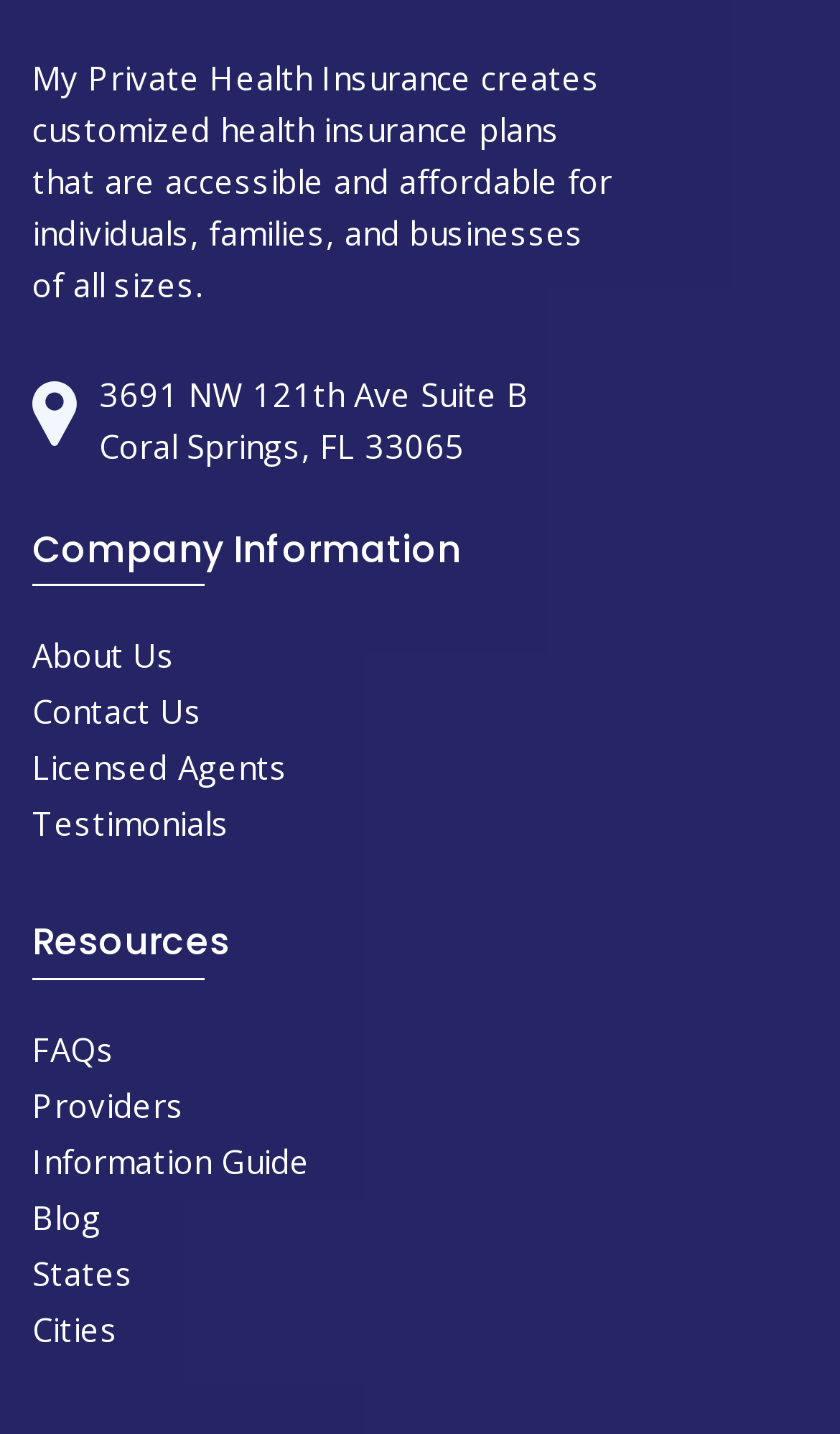Identify the bounding box for the given UI element using the description provided. Coordinates should be in the format (top-left x, top-left y, bottom-right x, bottom-right y) and must be between 0 and 1. Here is the description: 繁體中文

None